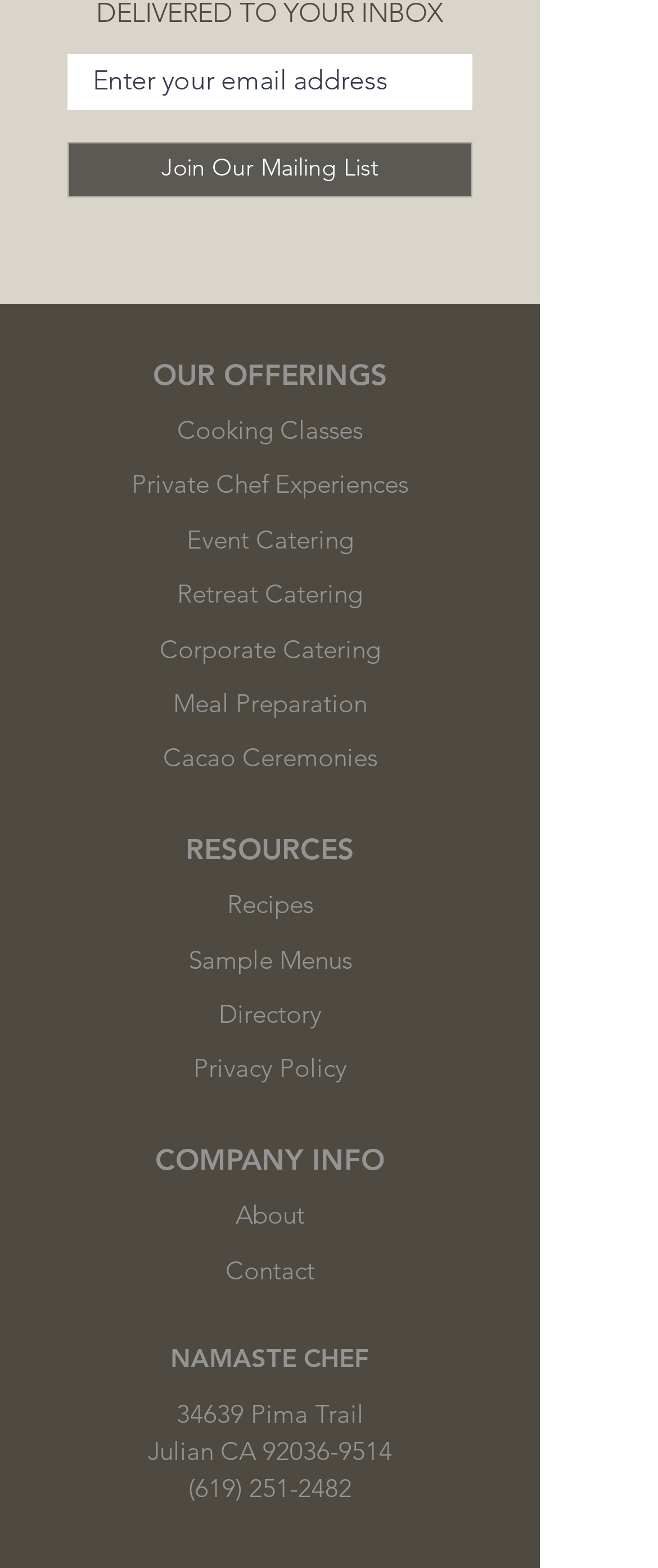Please identify the bounding box coordinates of where to click in order to follow the instruction: "View recipes".

[0.345, 0.565, 0.476, 0.589]